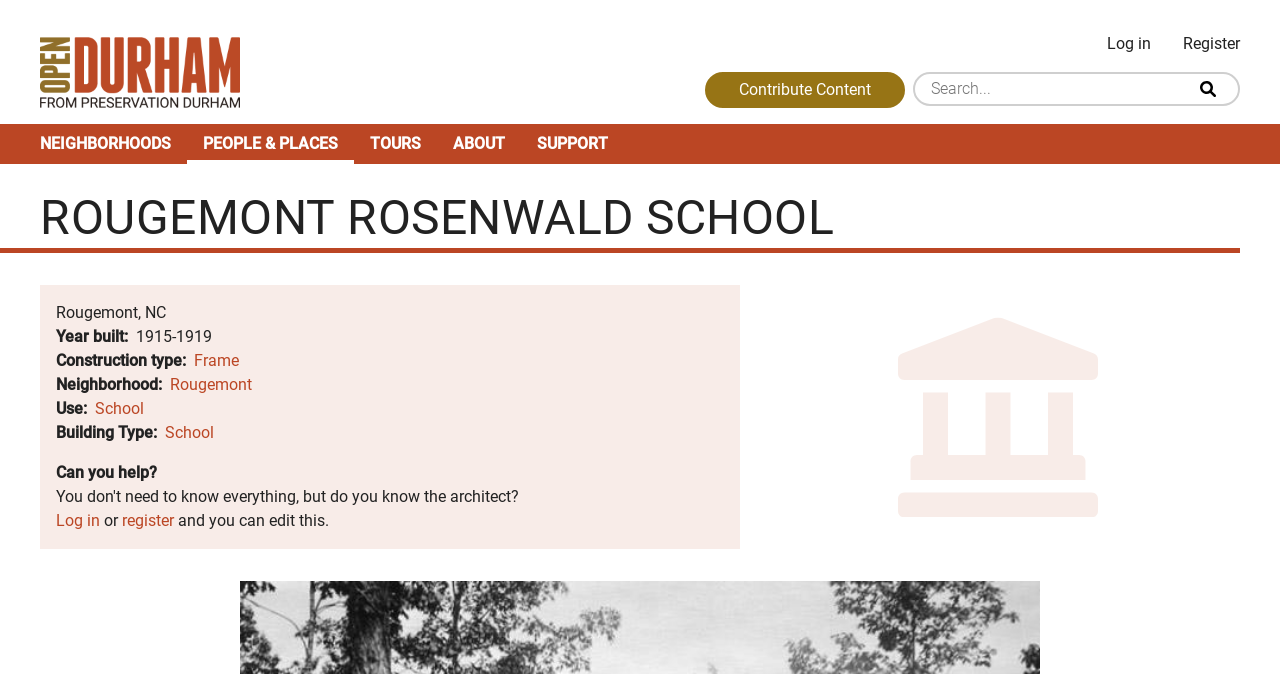Describe all the key features of the webpage in detail.

The webpage is about the Rougemont Rosenwald School, a historic school building. At the top-left corner, there is a "Skip to main content" link, followed by a "Home" link with an accompanying image. On the top-right corner, there is a "User account menu" navigation with options to "Log in" and "Register". 

Below the top navigation, there is a search bar with a "Search" button and a "Contribute Content" link. The main navigation menu is located below, with links to "NEIGHBORHOODS", "PEOPLE & PLACES", "TOURS", "ABOUT", and "SUPPORT". 

The main content of the webpage is about the Rougemont Rosenwald School, with a heading that spans the entire width of the page. The content is divided into sections, including the school's name, location, year built, construction type, neighborhood, use, and building type. Each section has a label and a corresponding value, with some values being links to additional information. 

There is also a call to action, "Can you help?", with a question about the architect of the school building, and an invitation to log in or register to edit the content.